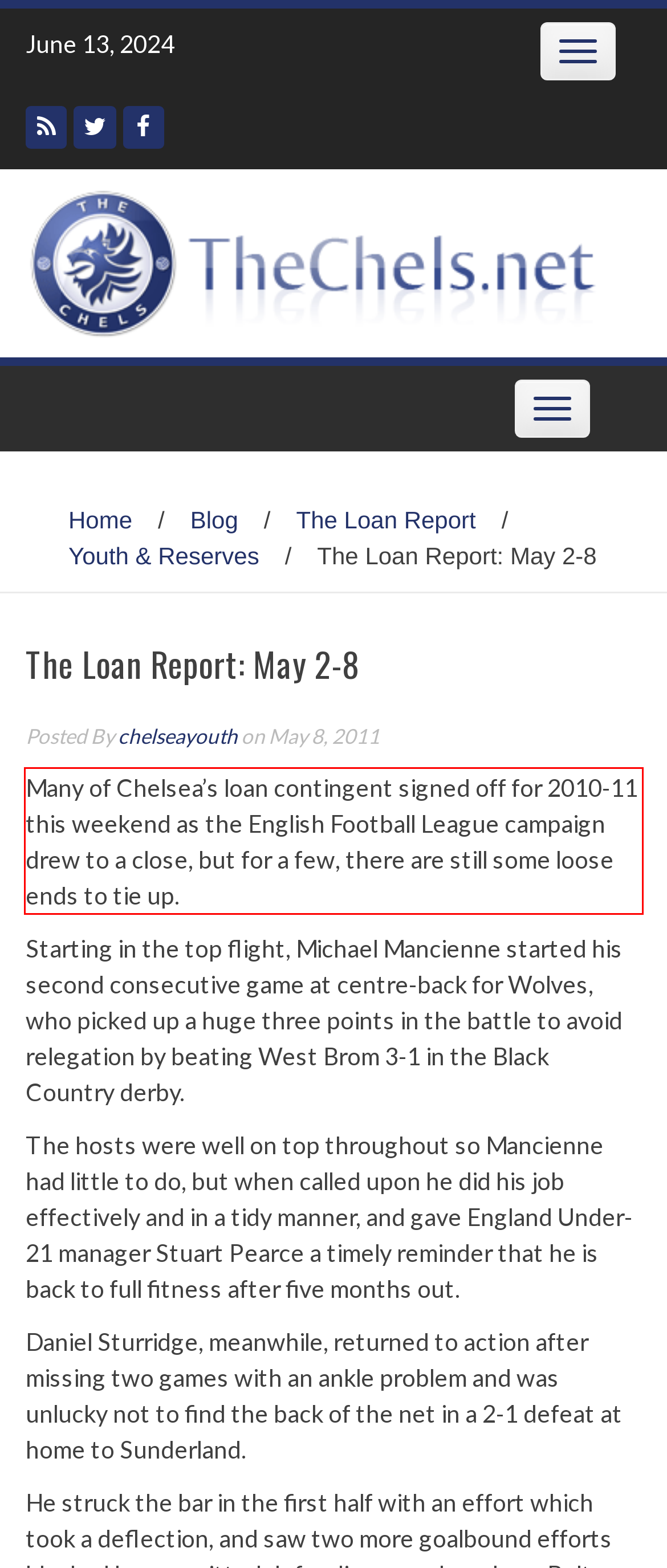Extract and provide the text found inside the red rectangle in the screenshot of the webpage.

Many of Chelsea’s loan contingent signed off for 2010-11 this weekend as the English Football League campaign drew to a close, but for a few, there are still some loose ends to tie up.